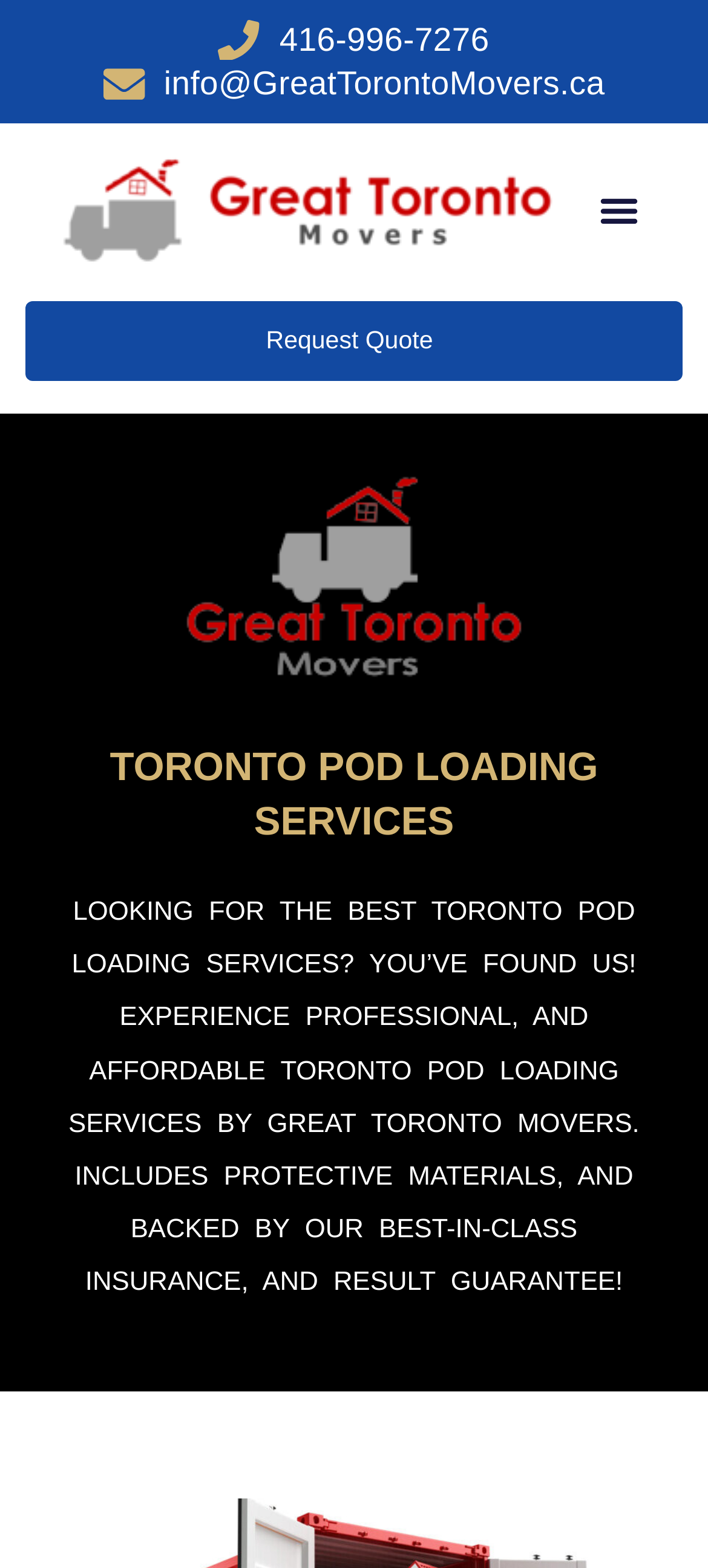Using the details in the image, give a detailed response to the question below:
What is the guarantee provided by Great Toronto Movers?

I found the guarantee by looking at the static text element that describes the service as 'INCLUDES PROTECTIVE MATERIALS, AND BACKED BY OUR BEST-IN-CLASS INSURANCE, AND RESULT GUARANTEE!'.